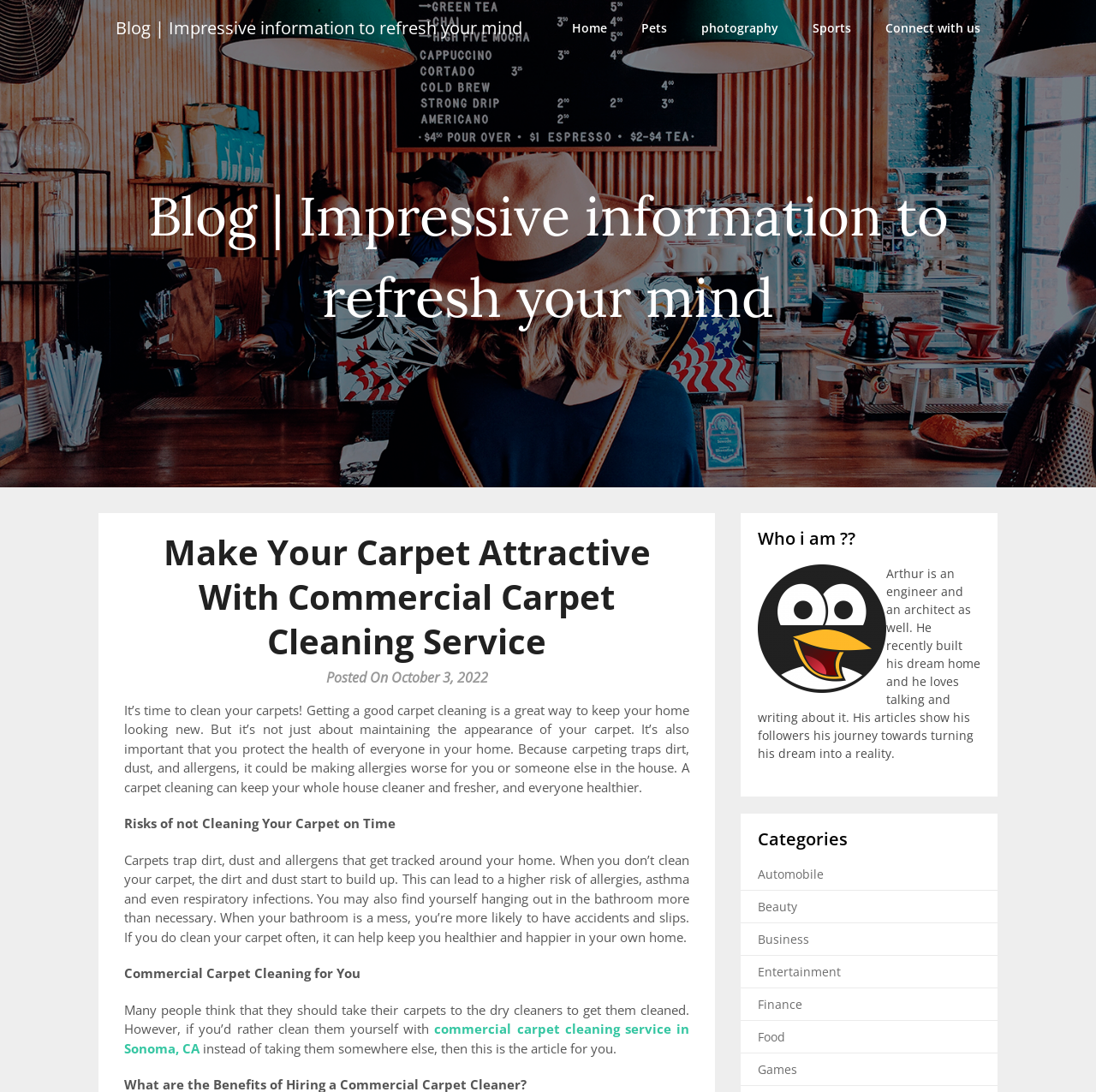What is the title or heading displayed on the webpage?

Make Your Carpet Attractive With Commercial Carpet Cleaning Service